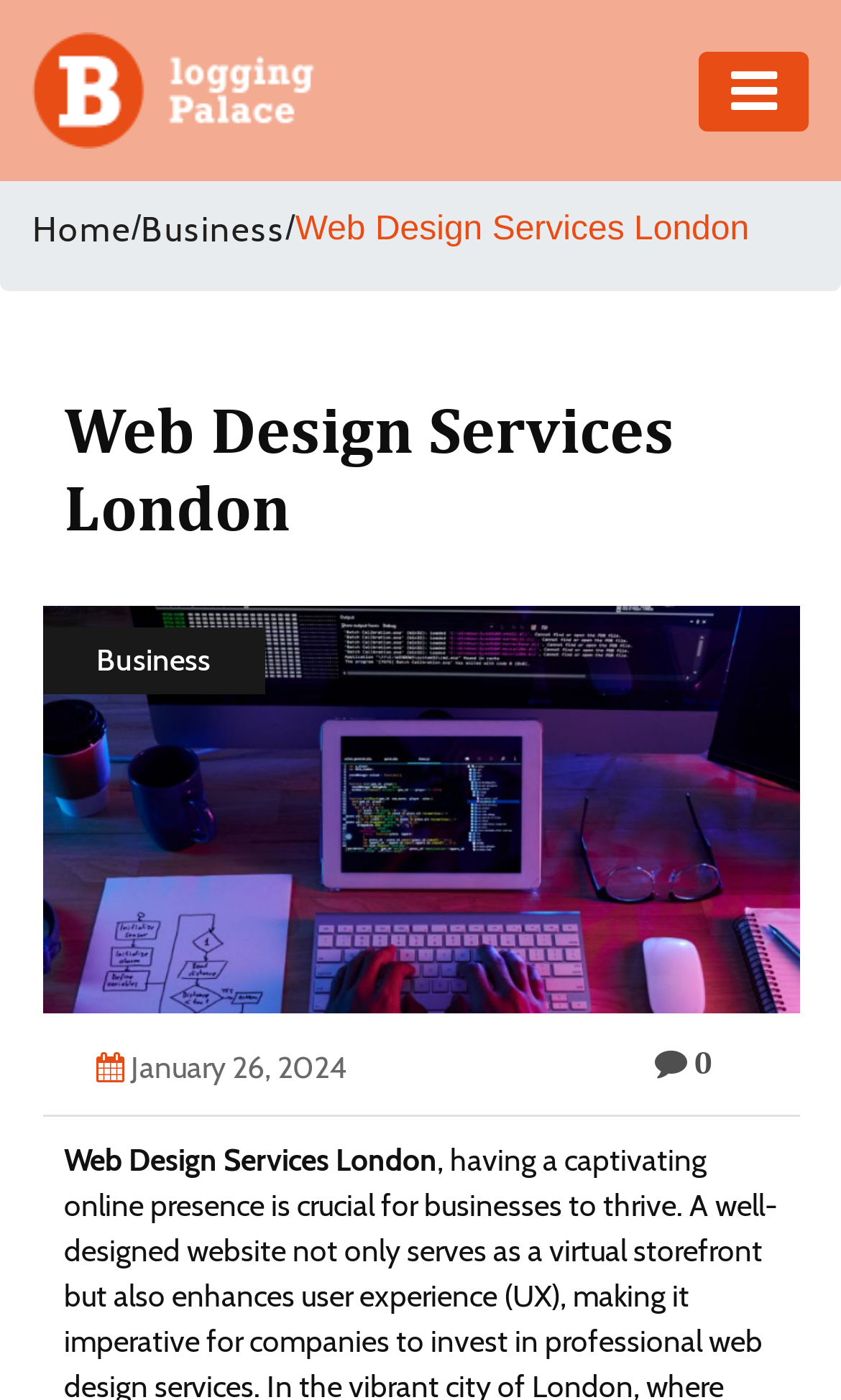Identify the bounding box coordinates of the clickable region required to complete the instruction: "Click the logo". The coordinates should be given as four float numbers within the range of 0 and 1, i.e., [left, top, right, bottom].

[0.038, 0.051, 0.423, 0.077]